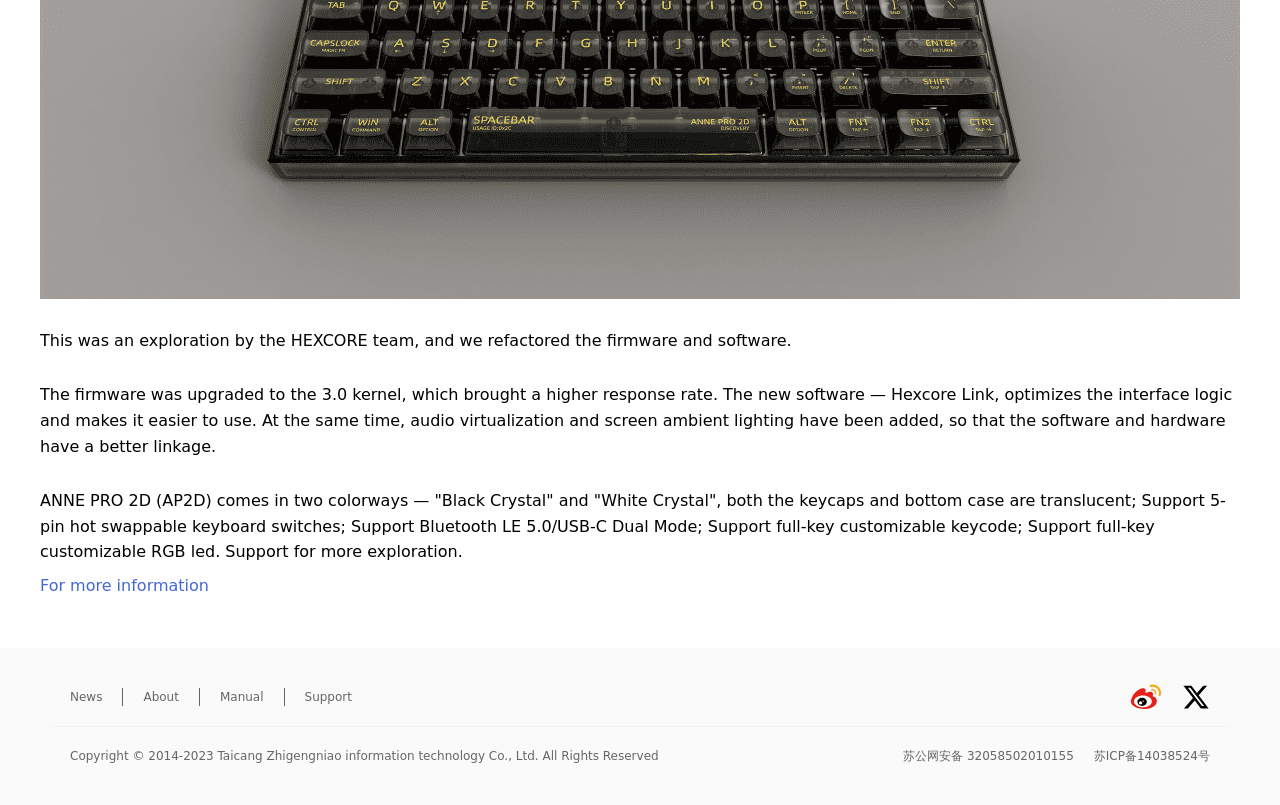Based on the element description: "For more information", identify the bounding box coordinates for this UI element. The coordinates must be four float numbers between 0 and 1, listed as [left, top, right, bottom].

[0.031, 0.716, 0.163, 0.739]